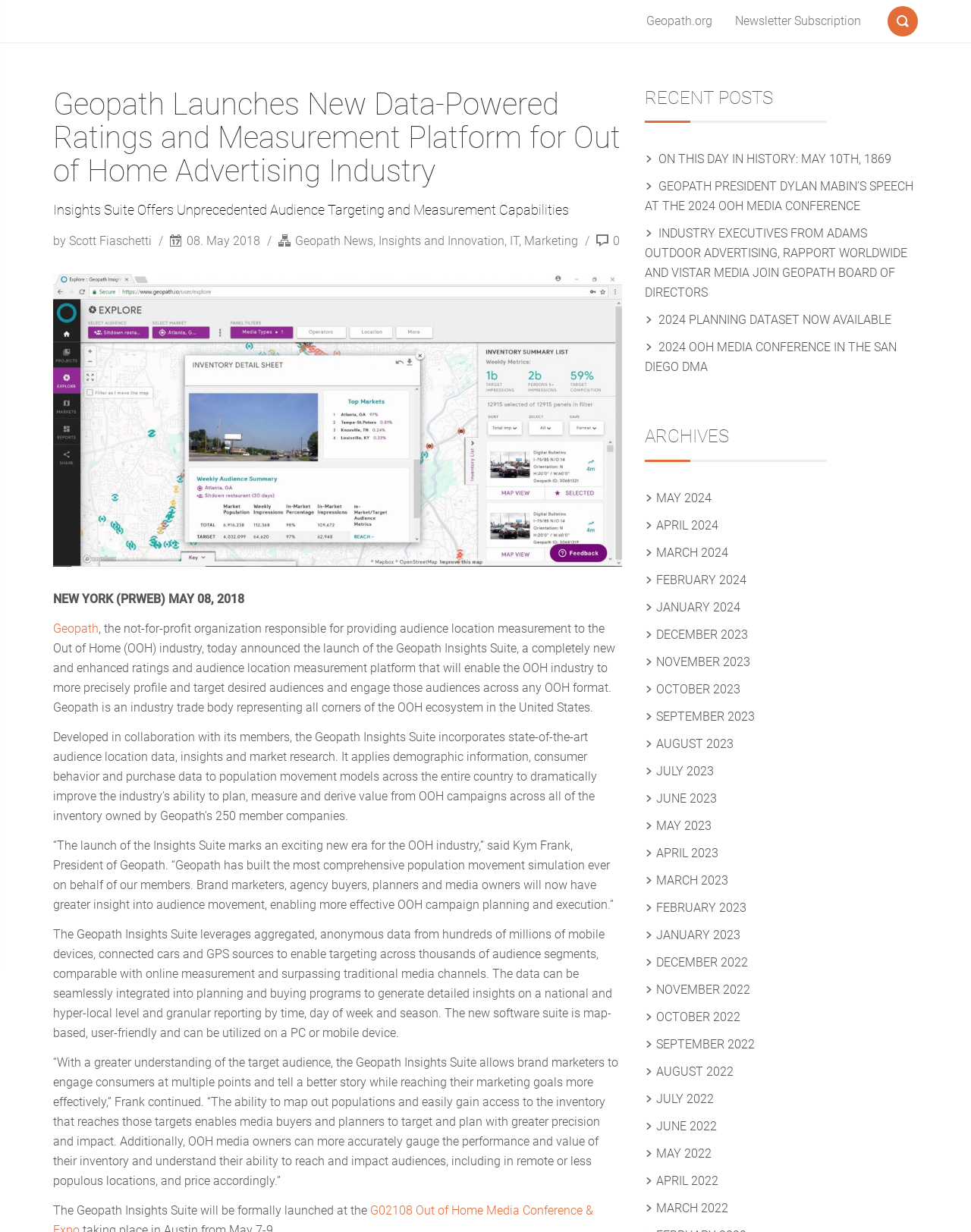Find and indicate the bounding box coordinates of the region you should select to follow the given instruction: "Visit Geopath.org".

[0.654, 0.0, 0.745, 0.034]